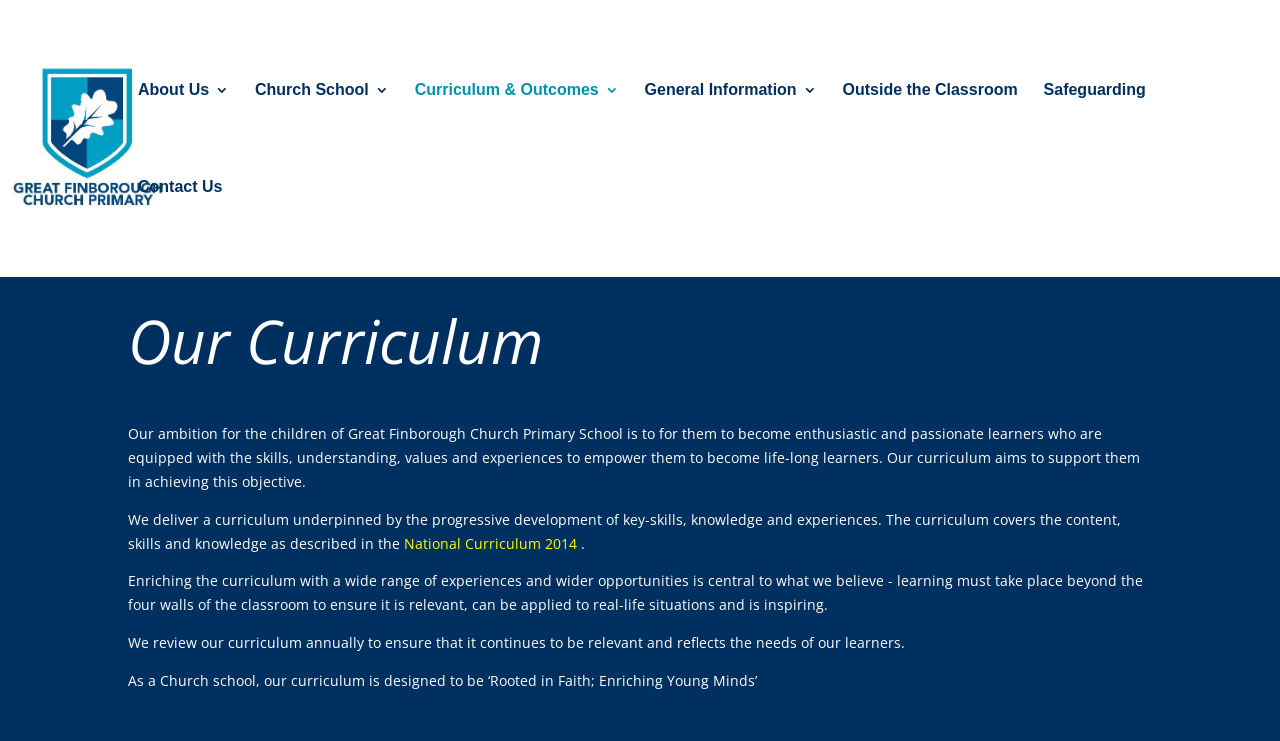Identify the bounding box coordinates of the region that needs to be clicked to carry out this instruction: "learn about Curriculum & Outcomes". Provide these coordinates as four float numbers ranging from 0 to 1, i.e., [left, top, right, bottom].

[0.324, 0.112, 0.483, 0.243]